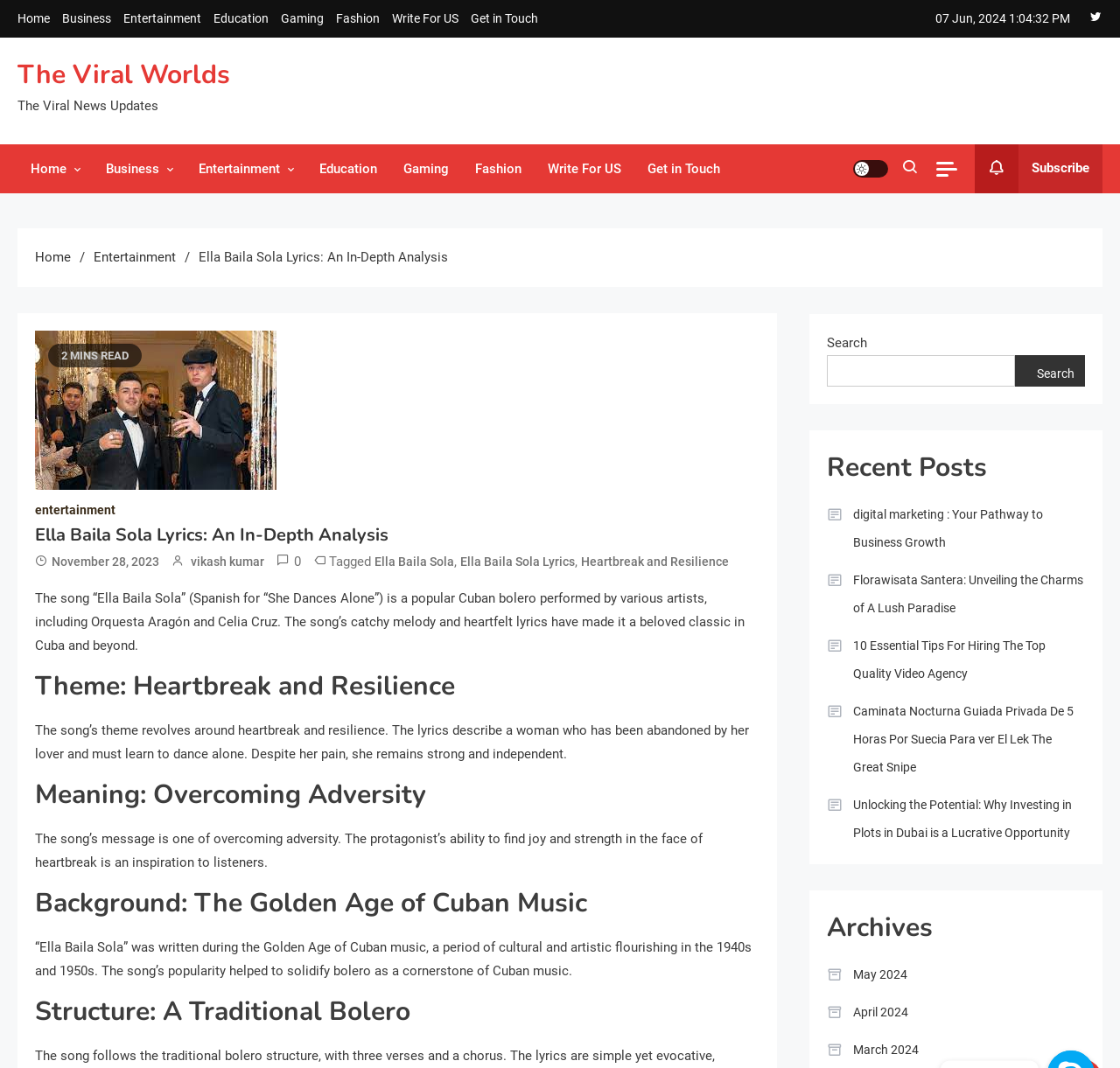Who are the artists mentioned in the song 'Ella Baila Sola'?
Respond to the question with a single word or phrase according to the image.

Orquesta Aragón and Celia Cruz